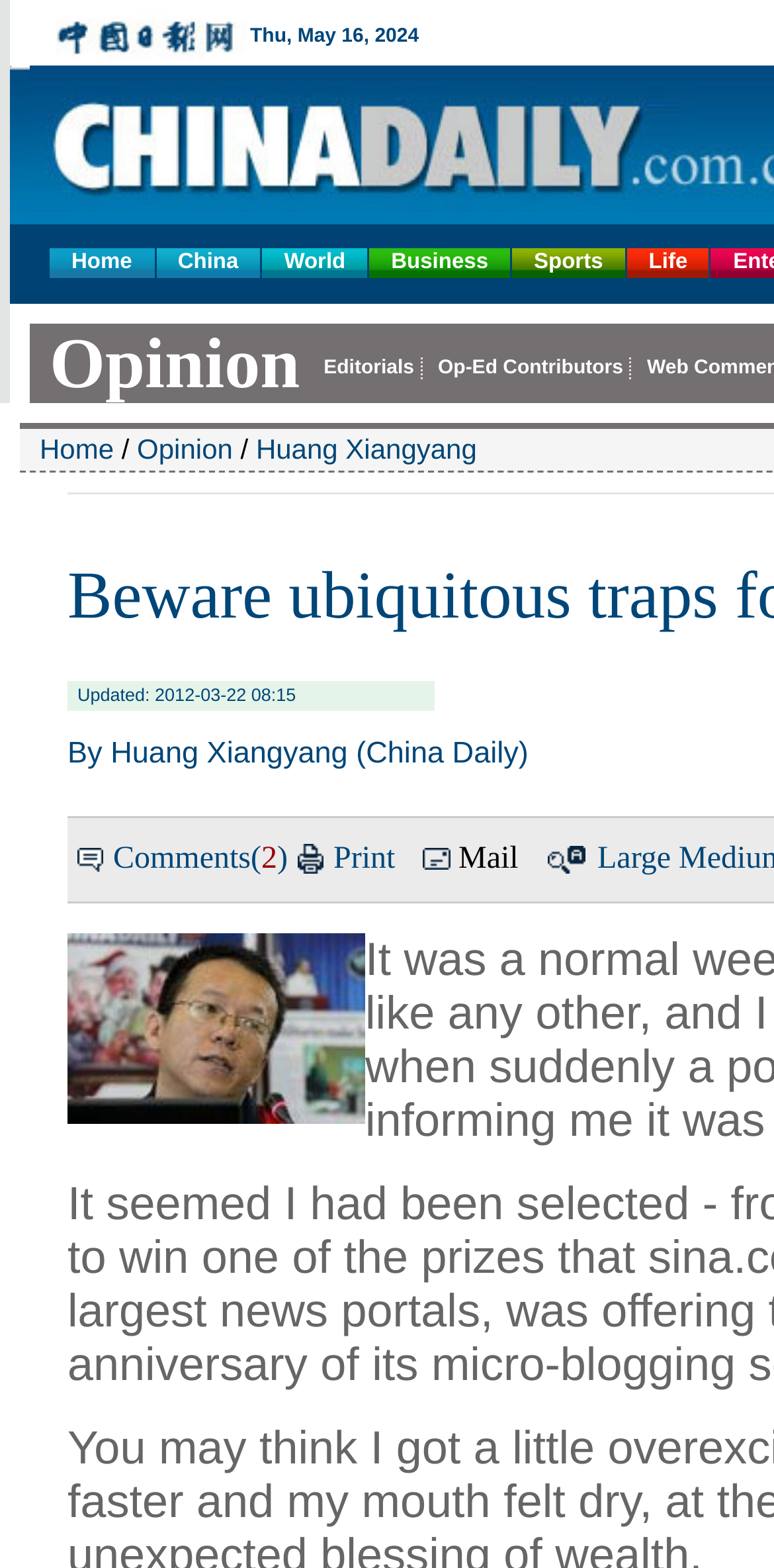Refer to the image and provide an in-depth answer to the question:
How many comments does the article have?

I found the text 'Comments(2)' in the article, which indicates that the article has 2 comments.